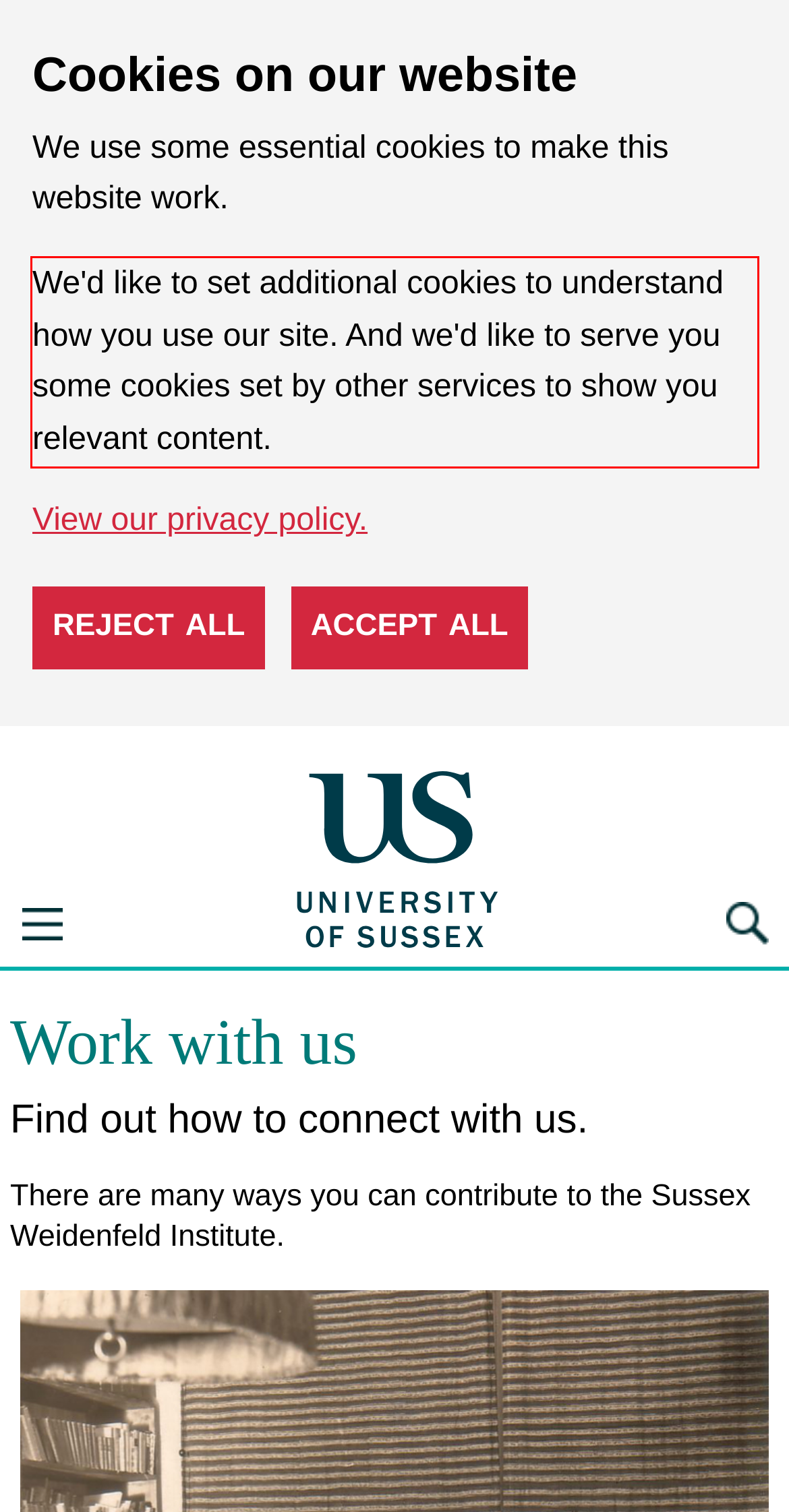You are provided with a webpage screenshot that includes a red rectangle bounding box. Extract the text content from within the bounding box using OCR.

We'd like to set additional cookies to understand how you use our site. And we'd like to serve you some cookies set by other services to show you relevant content.